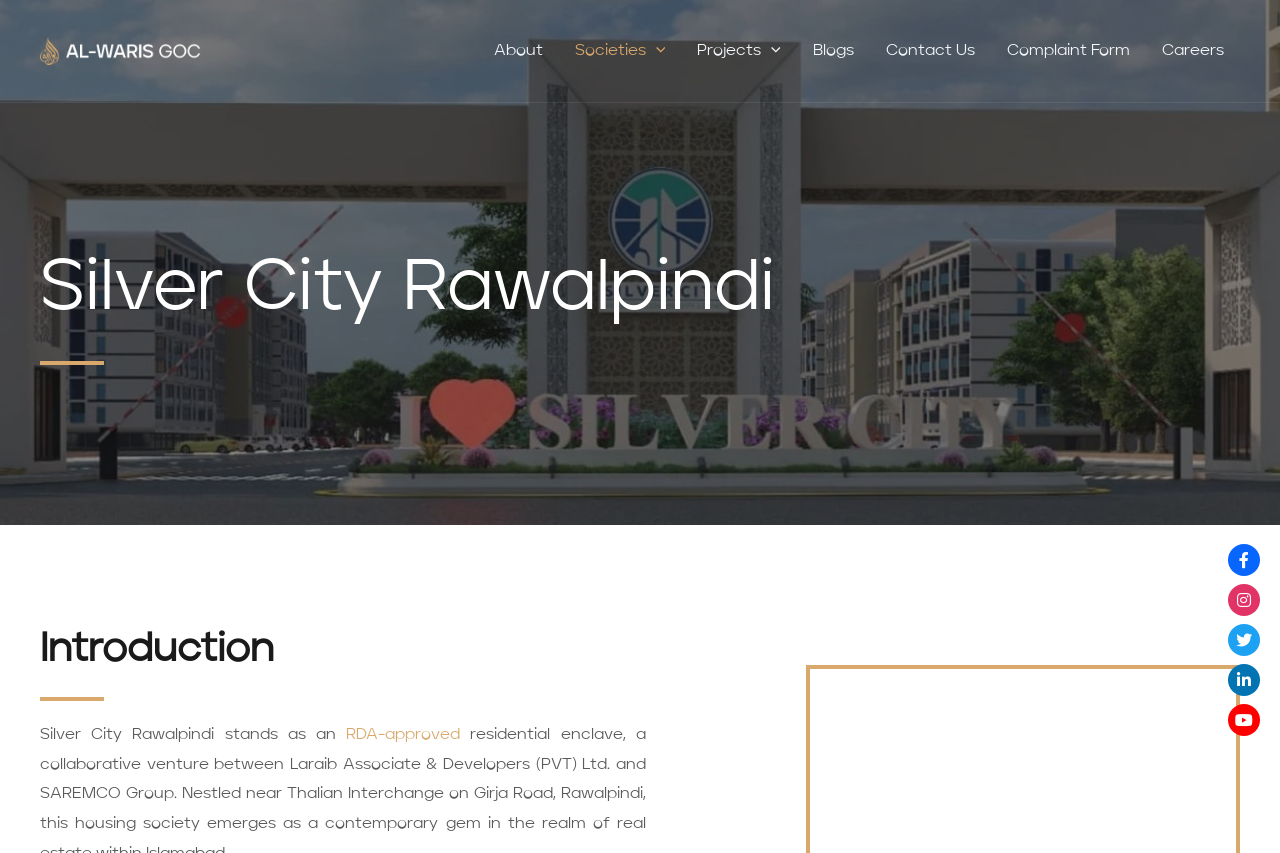Determine the bounding box coordinates for the area that needs to be clicked to fulfill this task: "Contact Us". The coordinates must be given as four float numbers between 0 and 1, i.e., [left, top, right, bottom].

[0.68, 0.019, 0.774, 0.101]